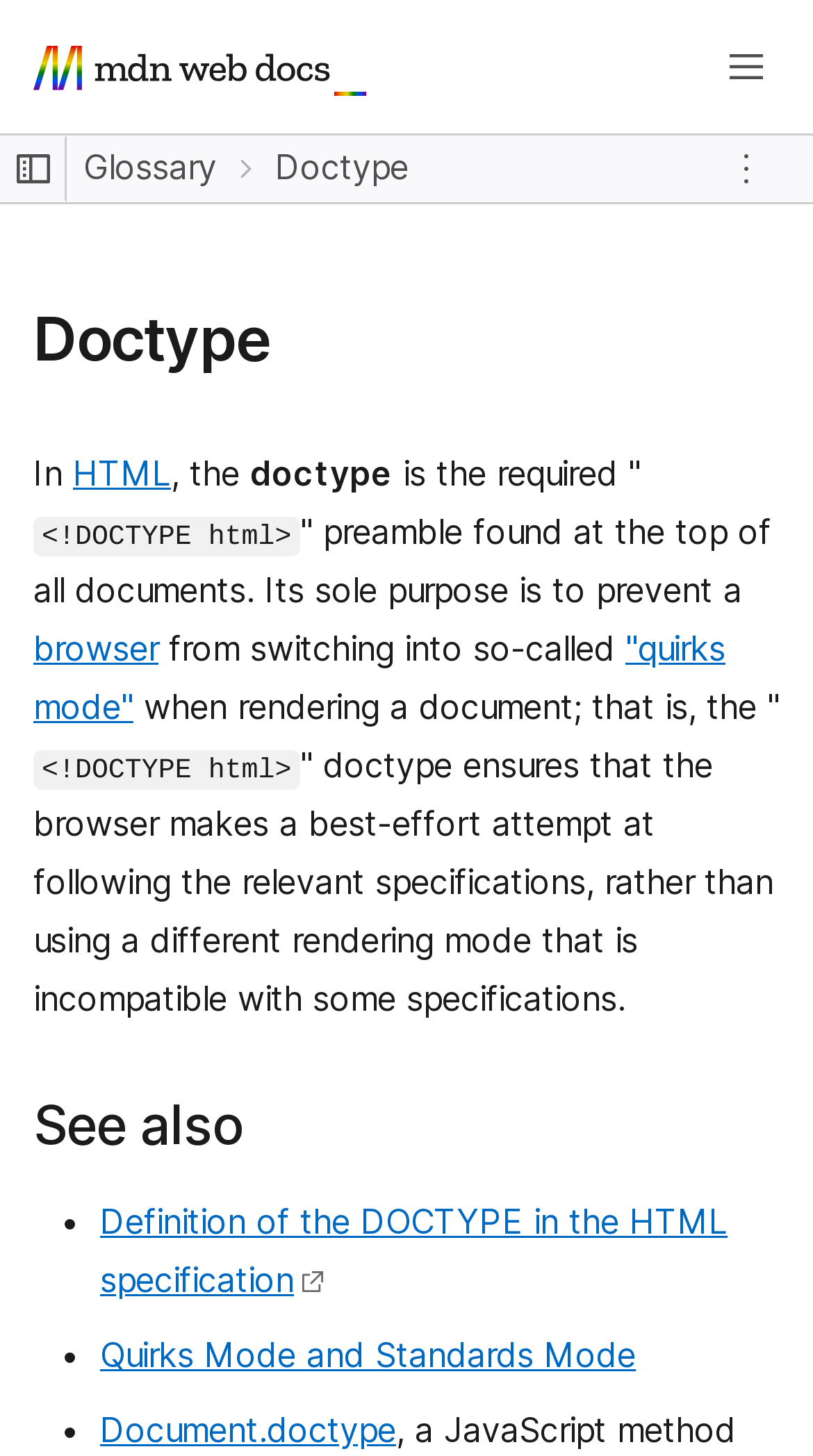Please mark the clickable region by giving the bounding box coordinates needed to complete this instruction: "View Doctype article".

[0.041, 0.209, 0.959, 0.258]